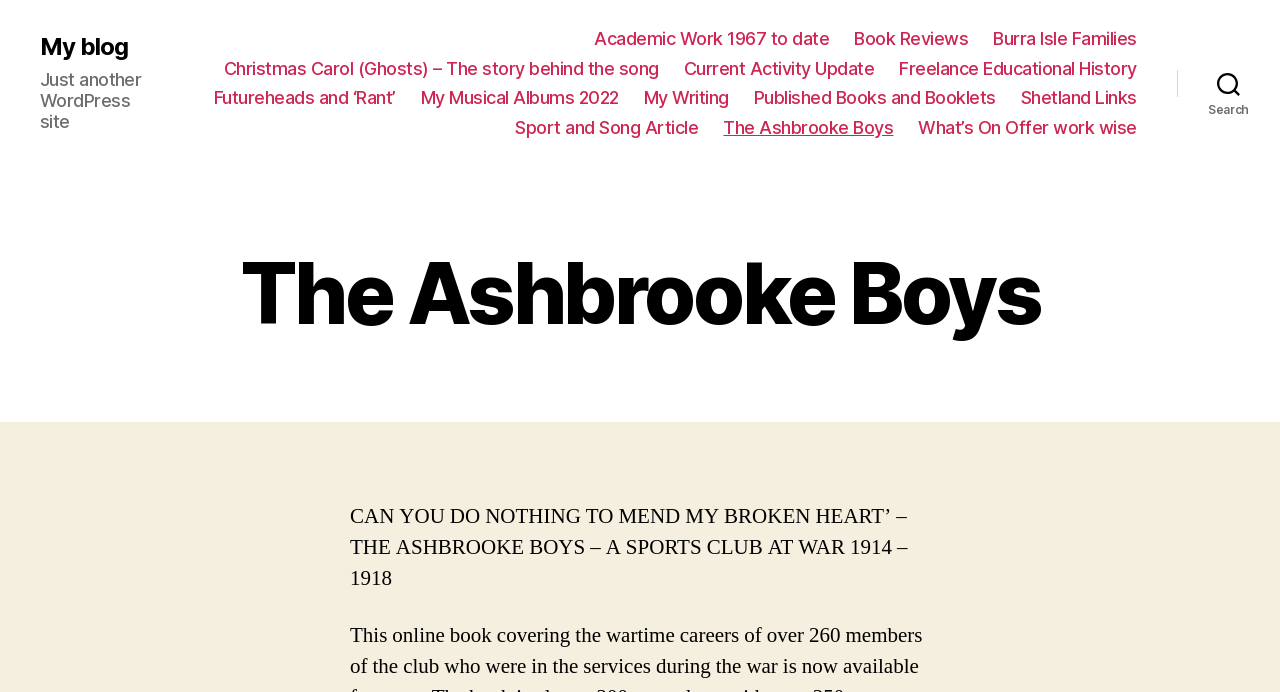Is there a search function on the webpage?
Please respond to the question with a detailed and well-explained answer.

The webpage has a search button at the top right corner, which is labeled 'Search'. This indicates that users can search for specific content on the blog using this function.